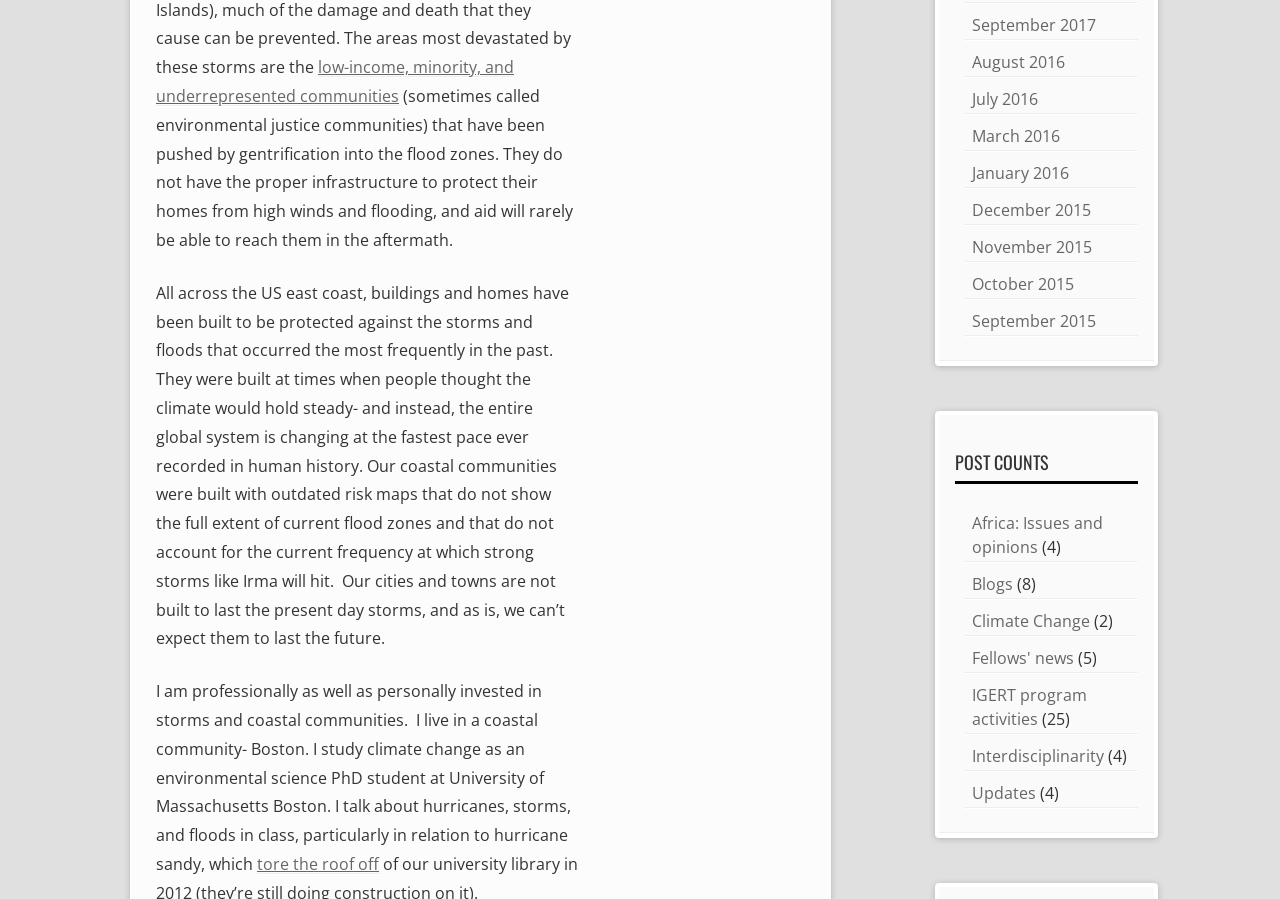Specify the bounding box coordinates (top-left x, top-left y, bottom-right x, bottom-right y) of the UI element in the screenshot that matches this description: IGERT program activities

[0.759, 0.761, 0.849, 0.812]